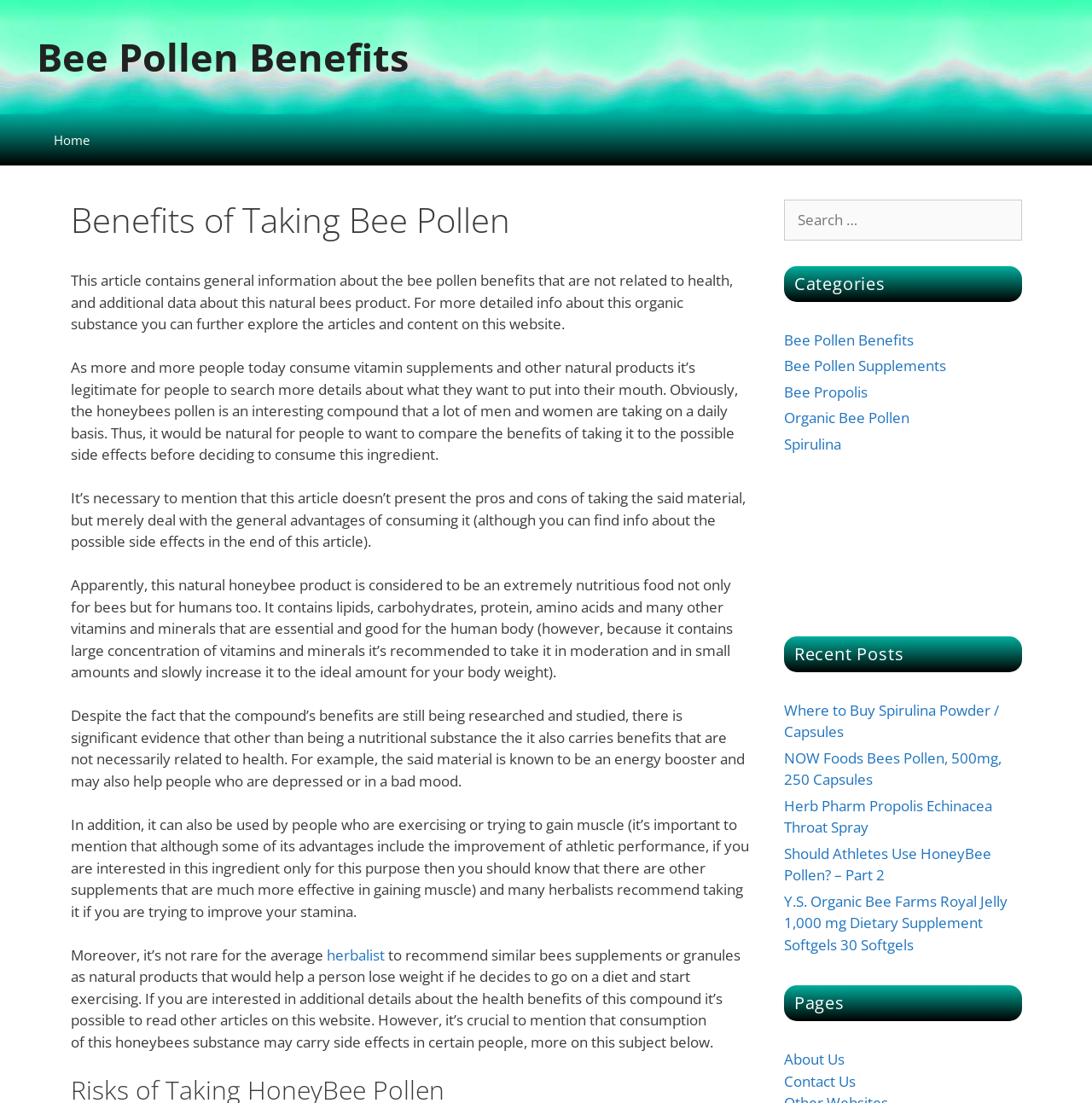Please identify the bounding box coordinates of the element's region that needs to be clicked to fulfill the following instruction: "Go to the 'About Us' page". The bounding box coordinates should consist of four float numbers between 0 and 1, i.e., [left, top, right, bottom].

[0.718, 0.951, 0.773, 0.969]